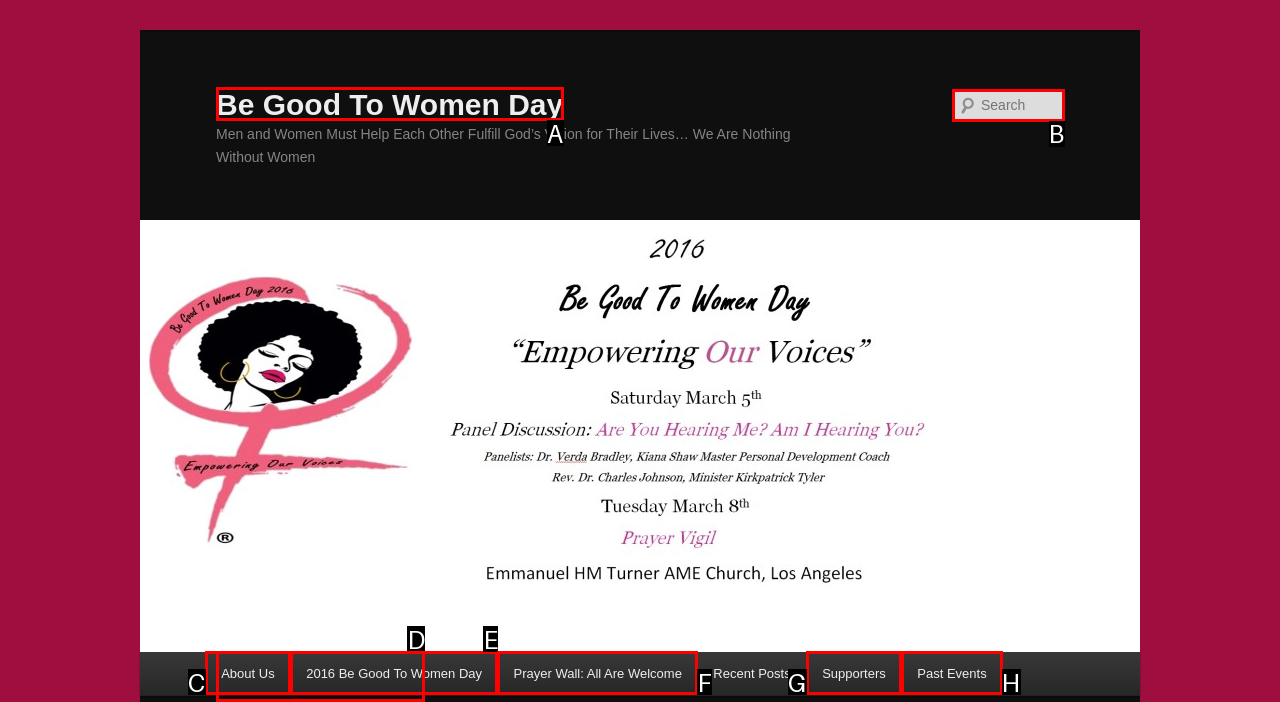Find the option you need to click to complete the following instruction: Learn about Be Good To Women Day
Answer with the corresponding letter from the choices given directly.

A